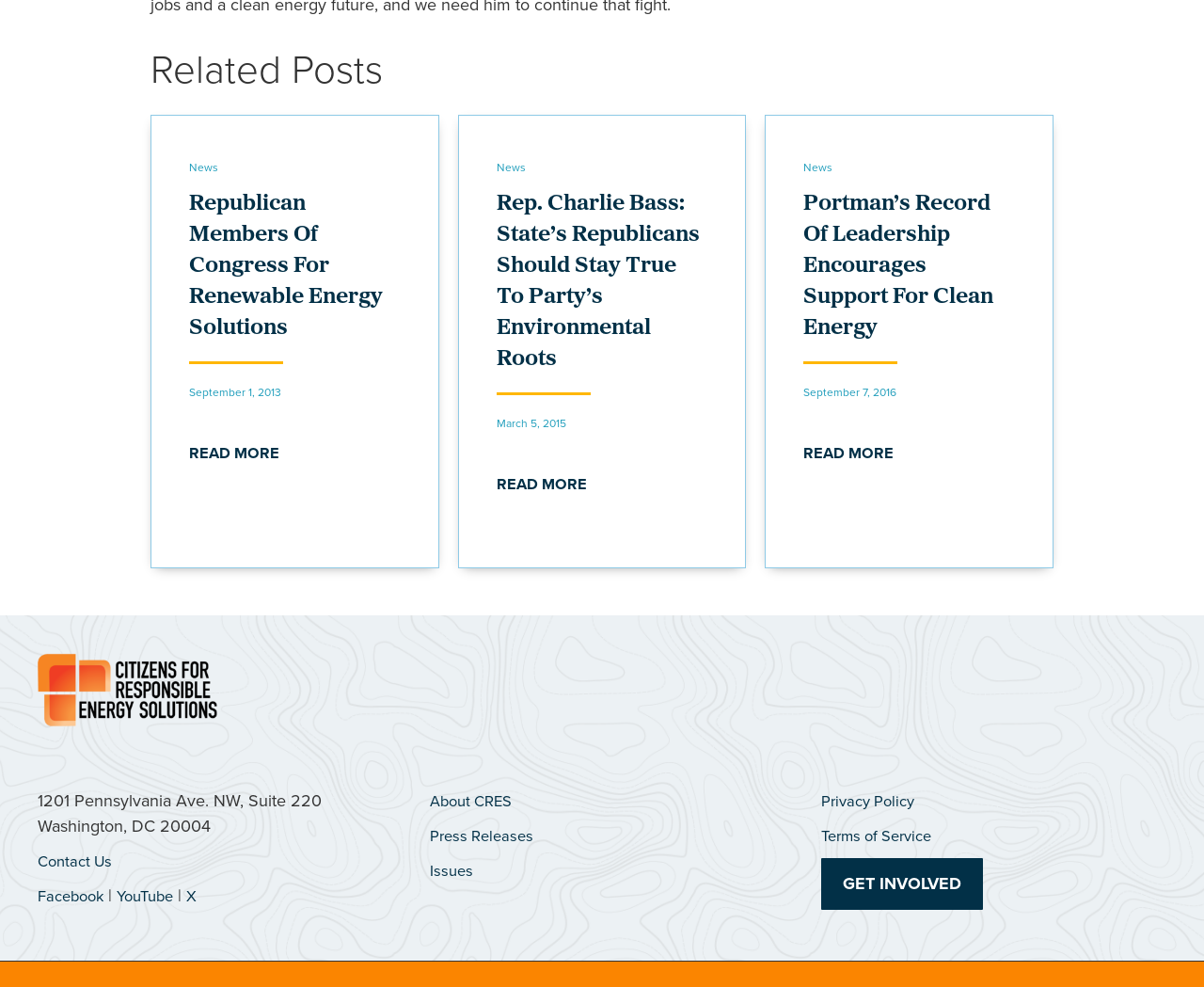Give a concise answer using only one word or phrase for this question:
How many footer widgets are there?

3